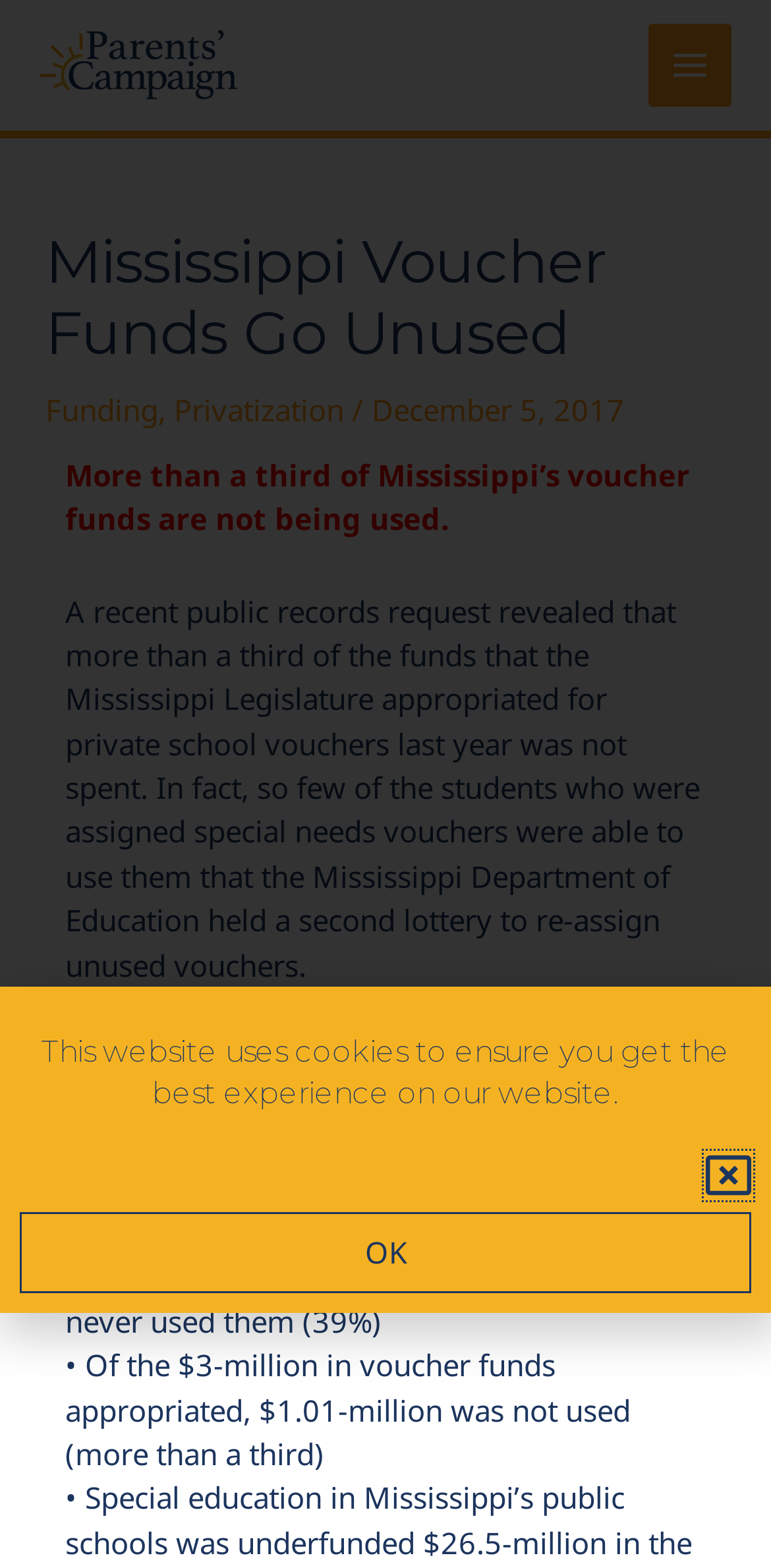What is the date mentioned in the article?
Examine the webpage screenshot and provide an in-depth answer to the question.

The date can be found in the paragraph that mentions 'December 5, 2017' as the date when the article was published or the event occurred.